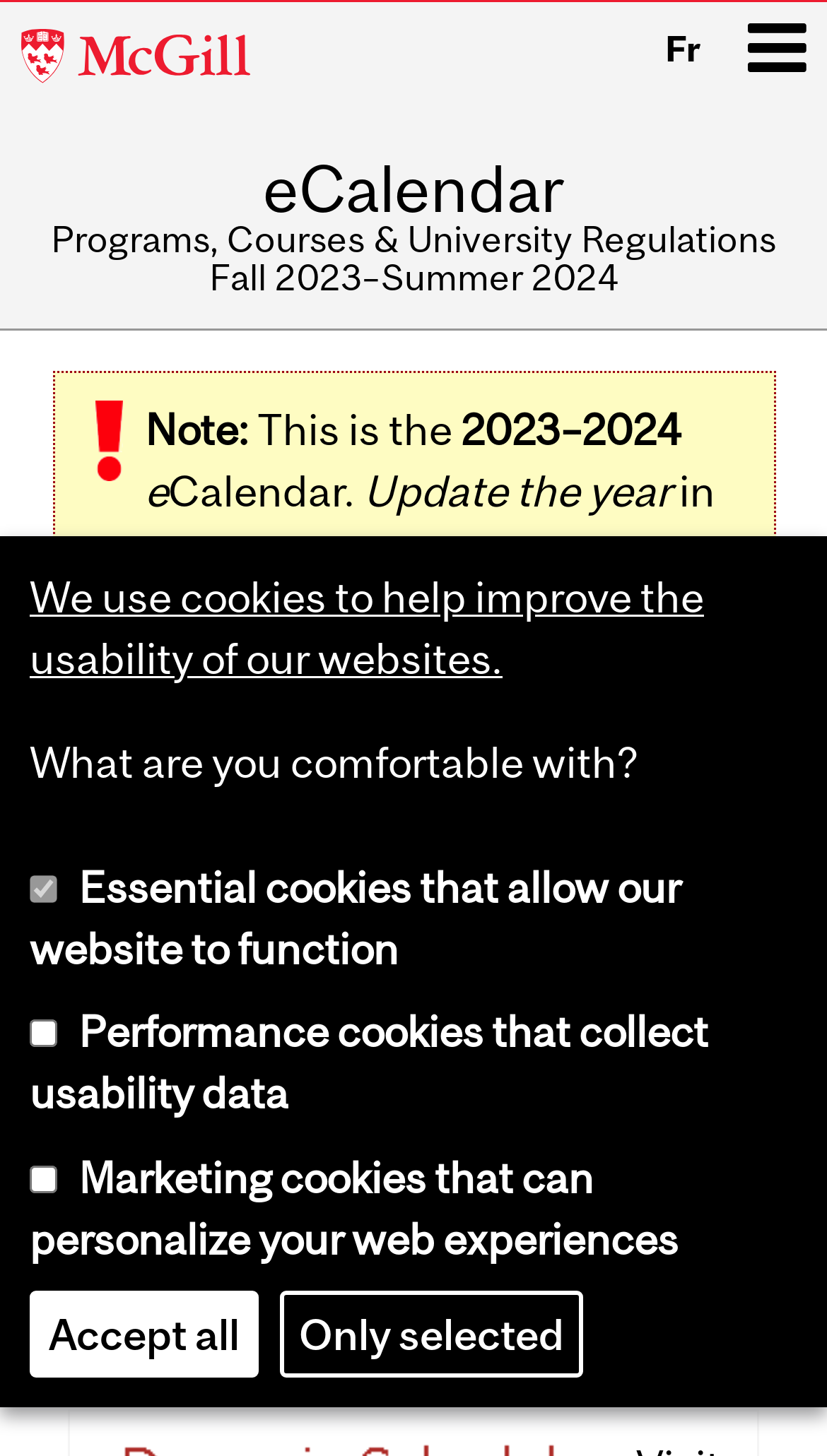Please determine the bounding box coordinates of the element's region to click in order to carry out the following instruction: "Open Main menu". The coordinates should be four float numbers between 0 and 1, i.e., [left, top, right, bottom].

[0.905, 0.009, 0.976, 0.057]